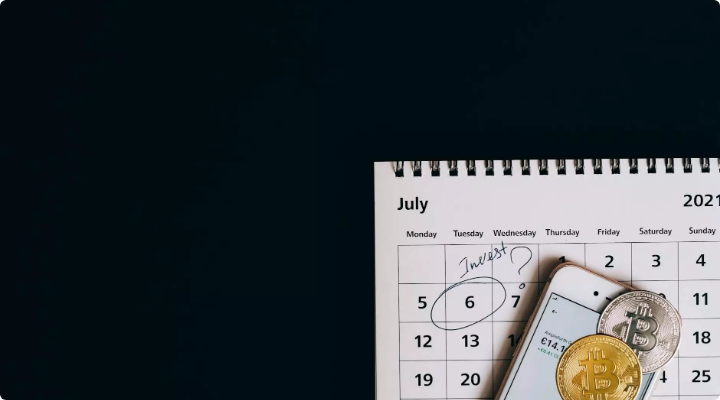Based on the image, provide a detailed response to the question:
How many Bitcoin coins are shown?

In the image, two physical Bitcoin coins are displayed, one gold and one silver, alongside a smartphone showing a cryptocurrency wallet or trading app, symbolizing modern digital currency.